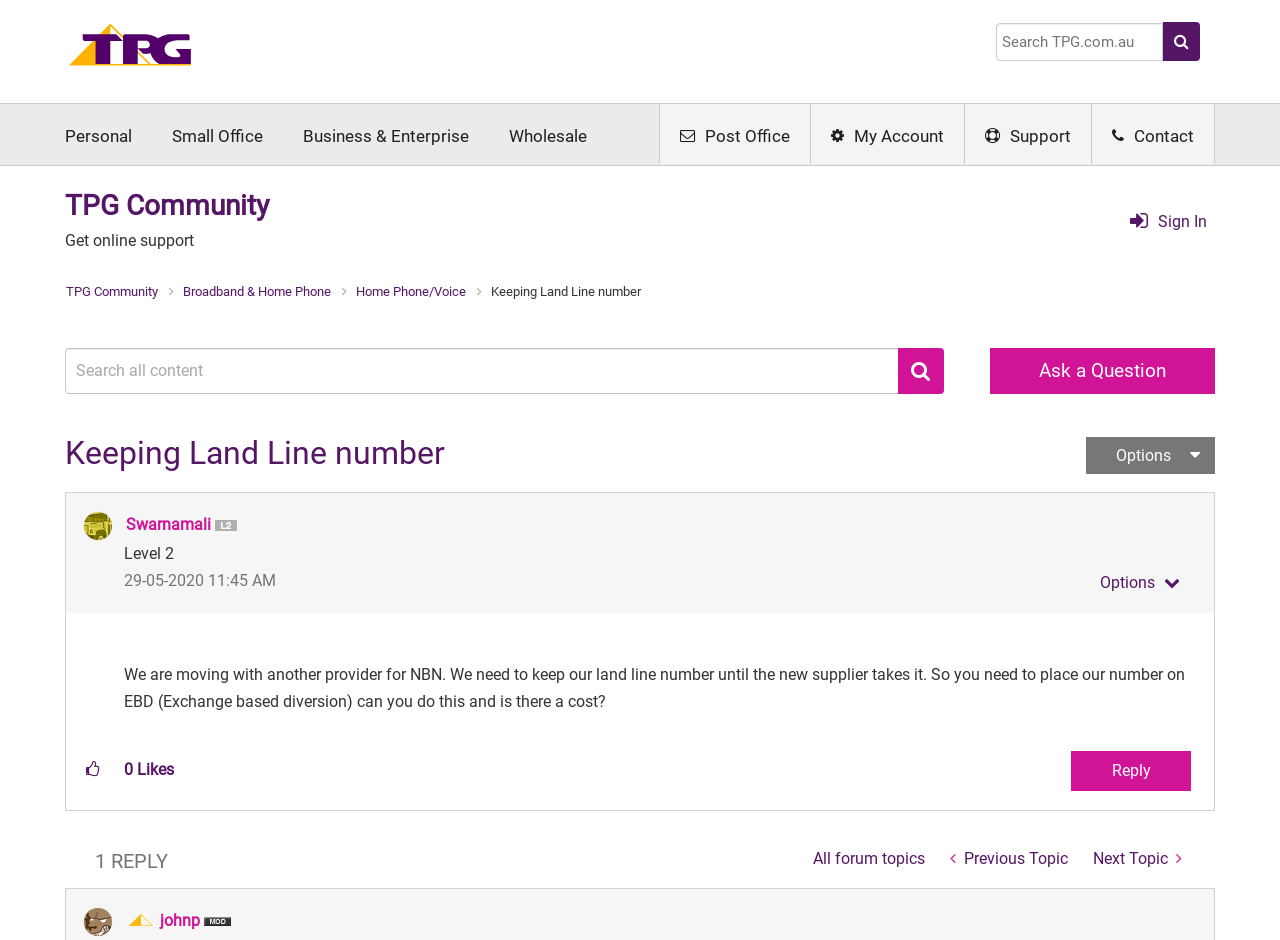Determine the bounding box coordinates of the section to be clicked to follow the instruction: "Search for something". The coordinates should be given as four float numbers between 0 and 1, formatted as [left, top, right, bottom].

[0.778, 0.024, 0.909, 0.065]